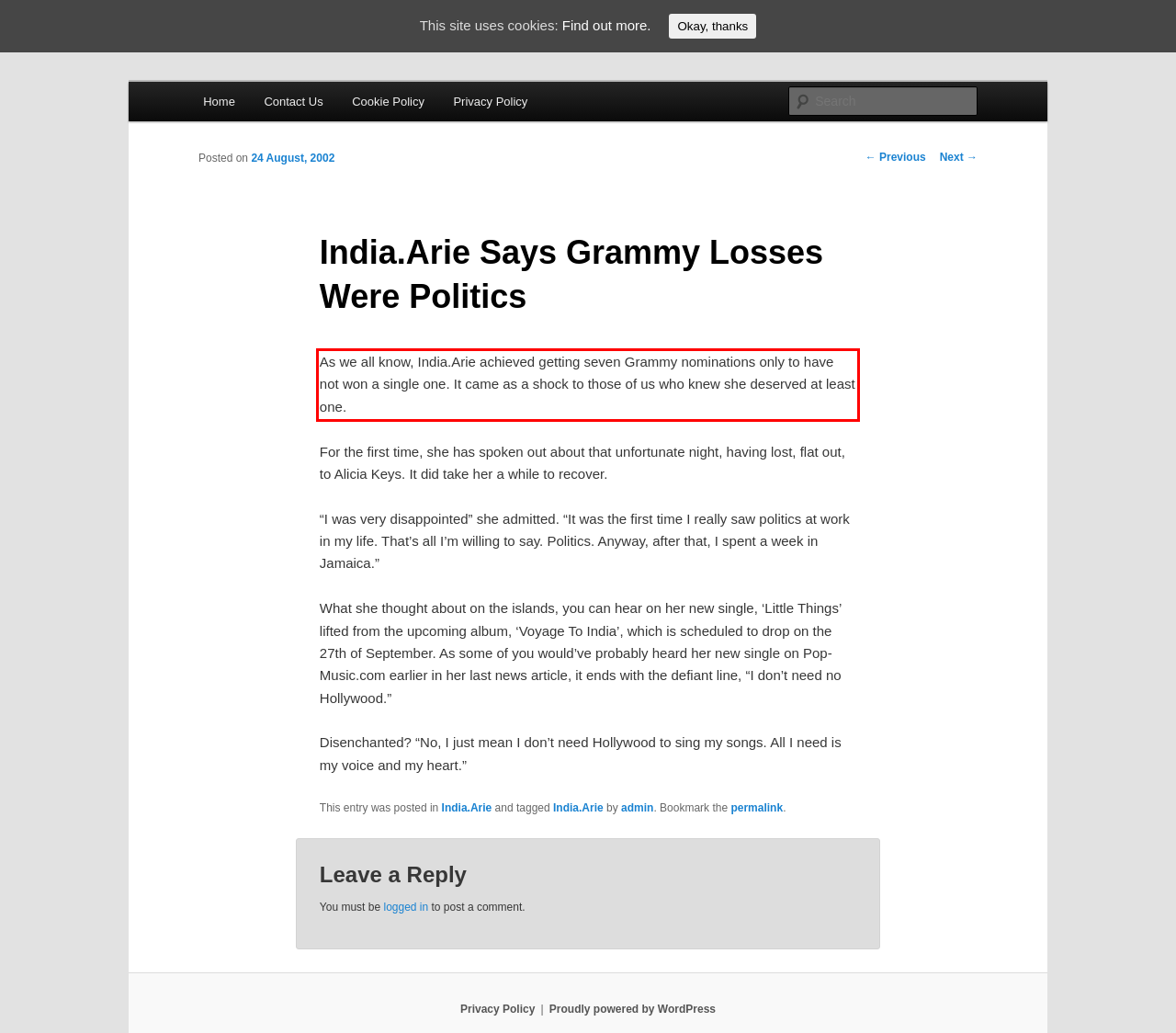Your task is to recognize and extract the text content from the UI element enclosed in the red bounding box on the webpage screenshot.

As we all know, India.Arie achieved getting seven Grammy nominations only to have not won a single one. It came as a shock to those of us who knew she deserved at least one.